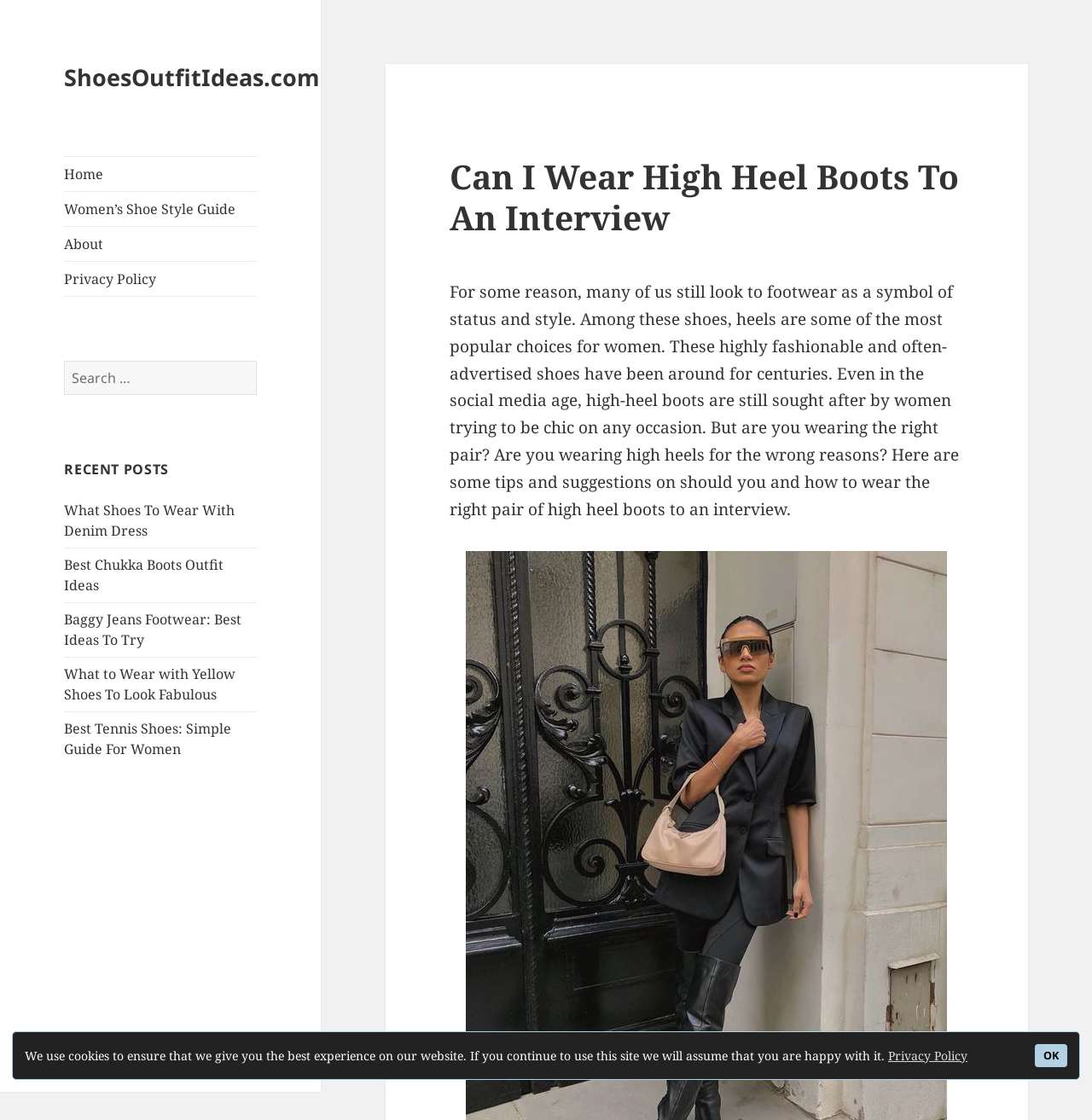What is the target audience of this webpage?
Answer the question based on the image using a single word or a brief phrase.

Women